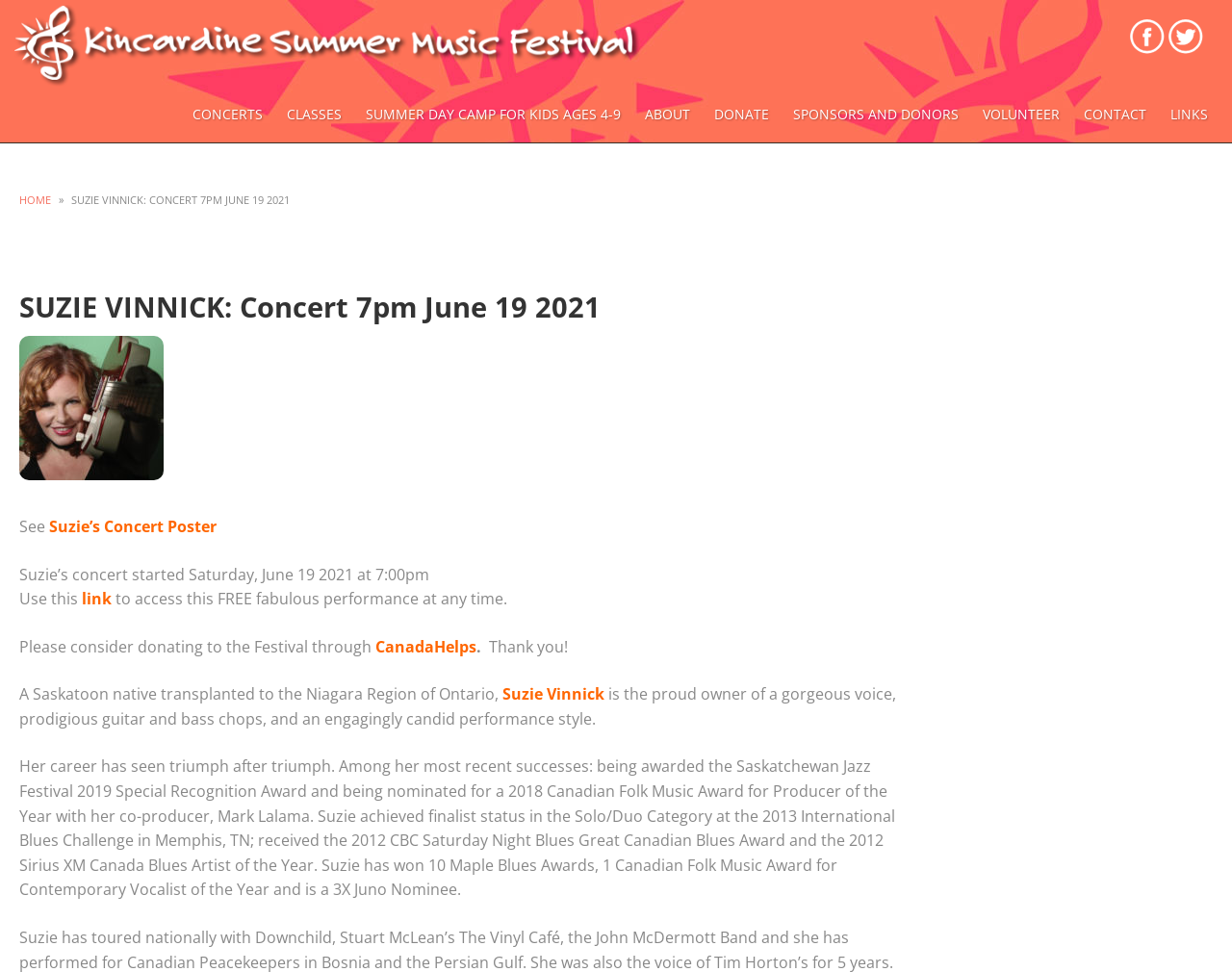Use a single word or phrase to answer the question: 
What is the organization behind the concert?

Kincardine Summer Music Festival